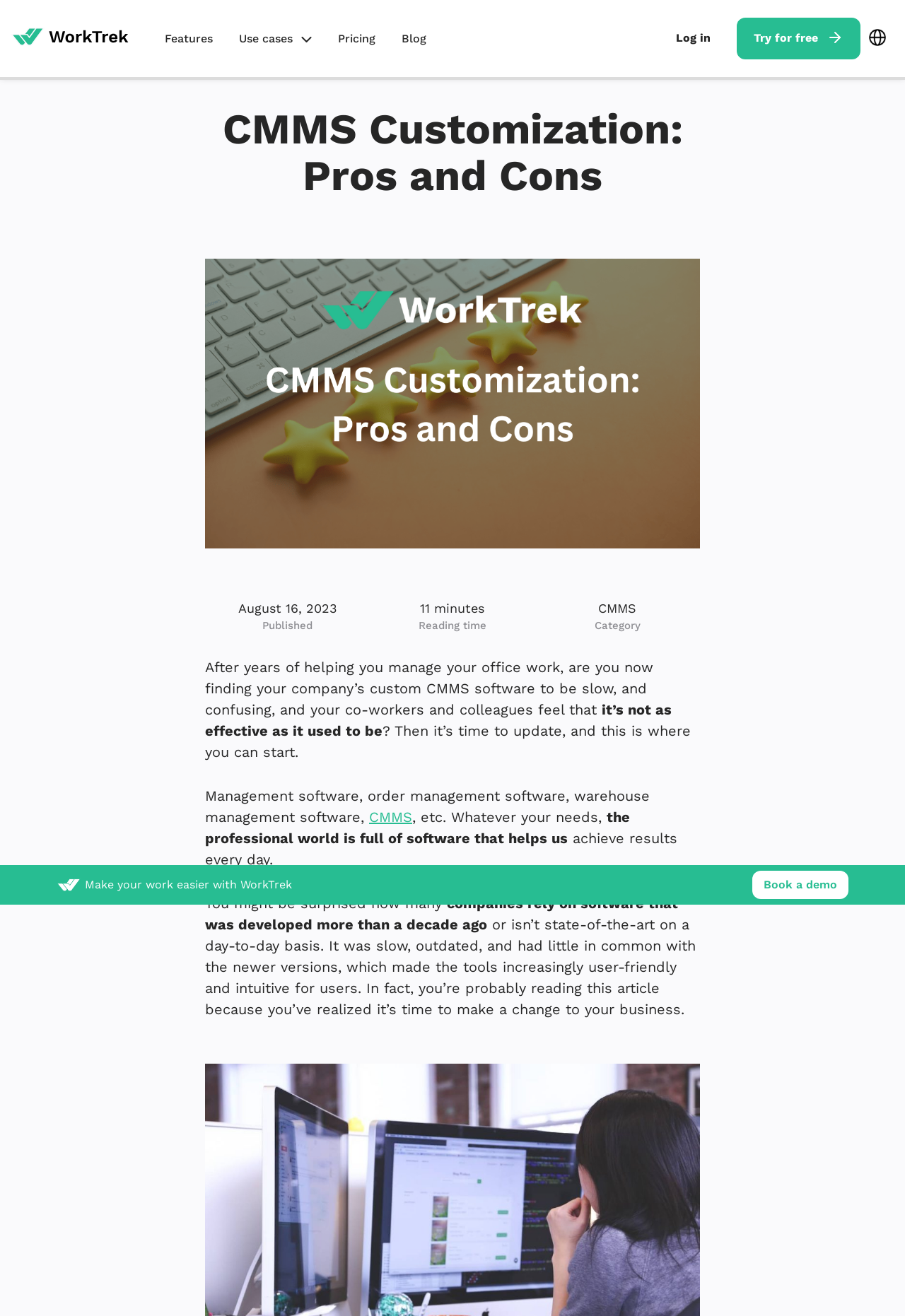For the given element description Use cases, determine the bounding box coordinates of the UI element. The coordinates should follow the format (top-left x, top-left y, bottom-right x, bottom-right y) and be within the range of 0 to 1.

[0.264, 0.024, 0.345, 0.034]